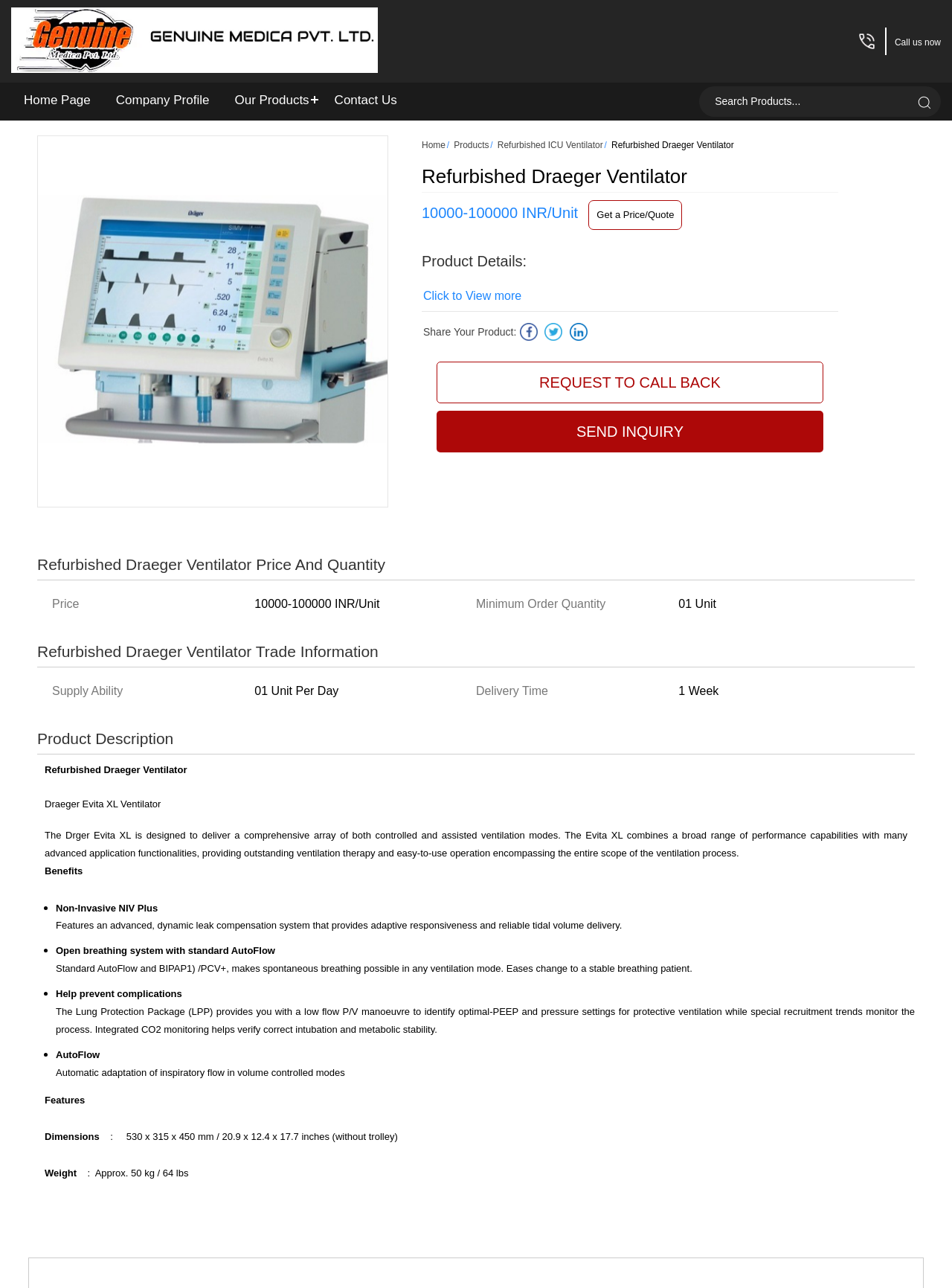Provide the bounding box coordinates of the HTML element described as: "Home Page". The bounding box coordinates should be four float numbers between 0 and 1, i.e., [left, top, right, bottom].

[0.012, 0.064, 0.108, 0.091]